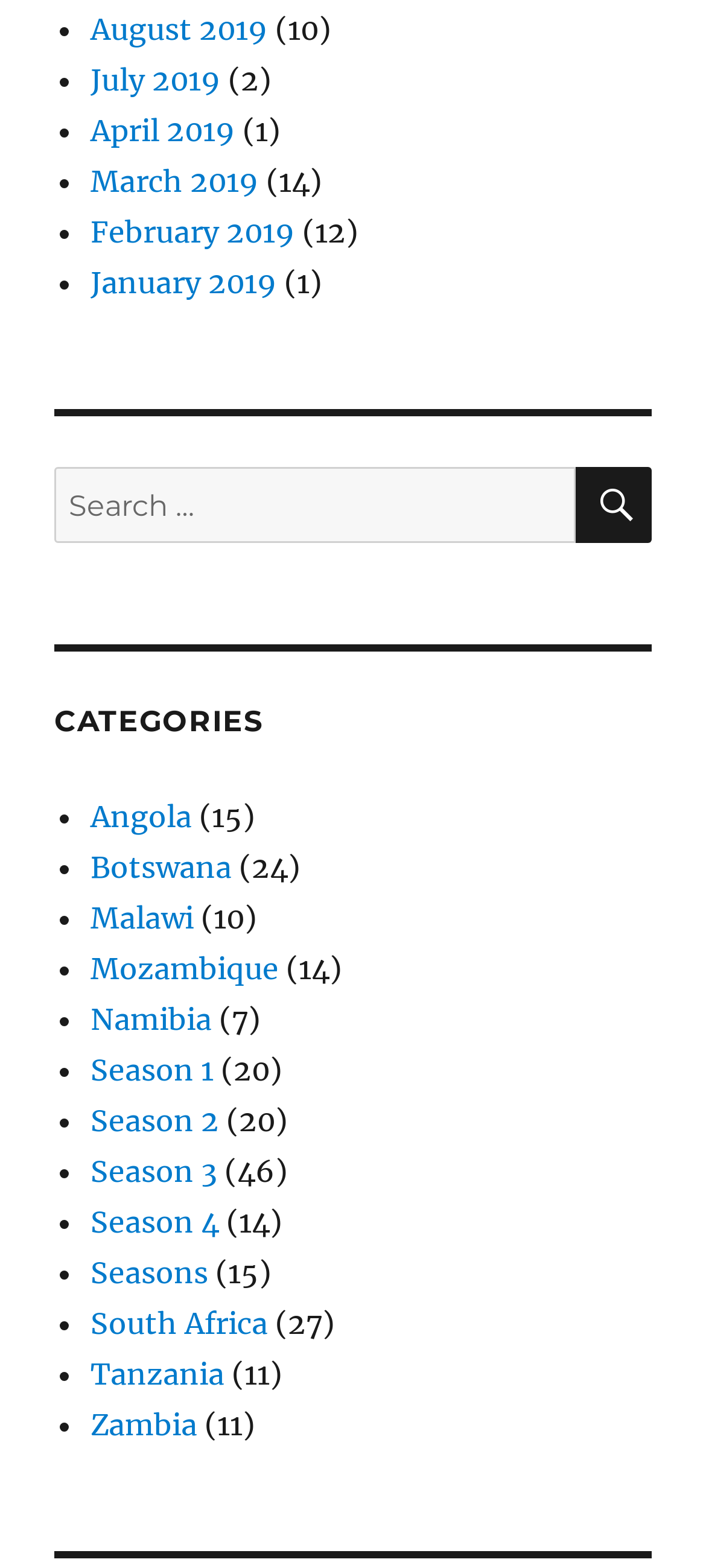How many categories are listed?
Look at the image and construct a detailed response to the question.

I counted the number of links under the 'CATEGORIES' heading and found 12 categories listed, including countries and seasons.